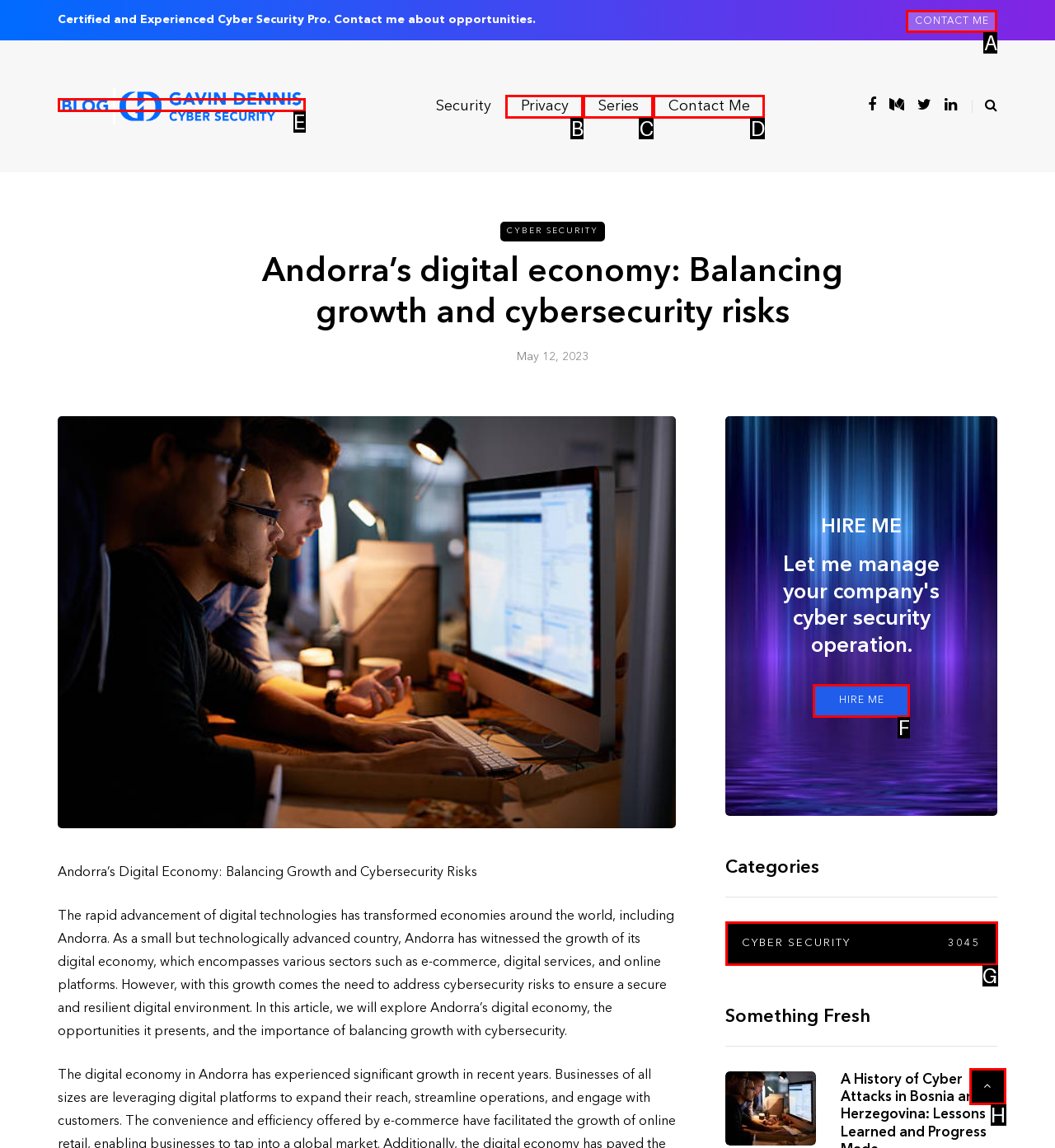Identify the appropriate choice to fulfill this task: View top story about Investment in data centres surges, ABS gaining traction
Respond with the letter corresponding to the correct option.

None